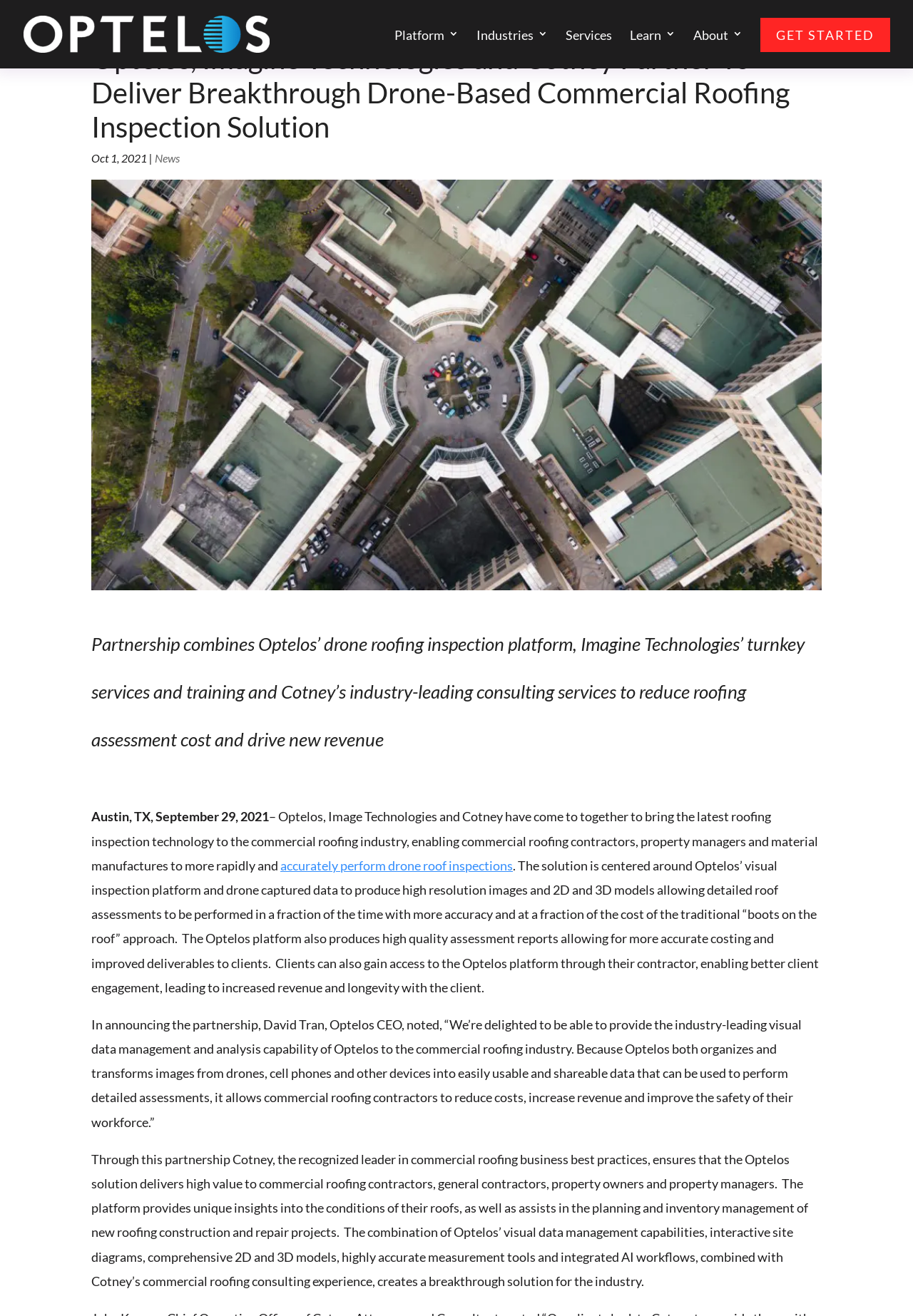Find the bounding box coordinates for the HTML element specified by: "Get Started".

[0.833, 0.014, 0.975, 0.04]